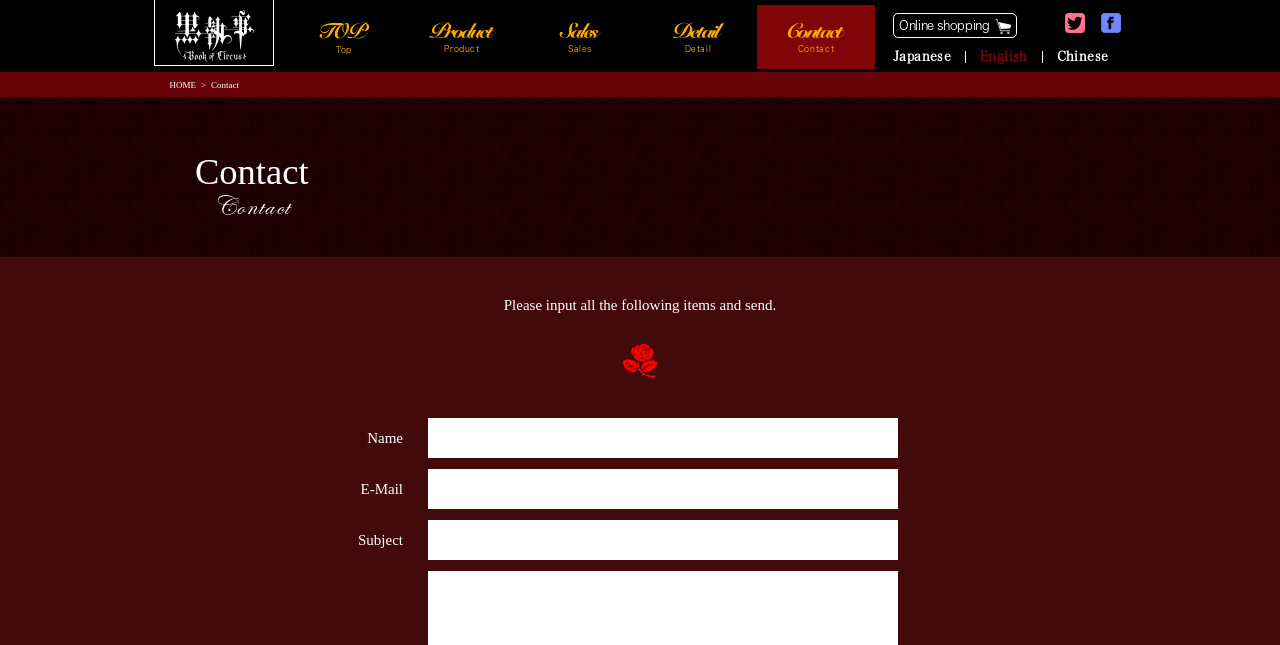Please identify the bounding box coordinates of the element's region that I should click in order to complete the following instruction: "Click on the 'HOME' link". The bounding box coordinates consist of four float numbers between 0 and 1, i.e., [left, top, right, bottom].

[0.132, 0.123, 0.153, 0.139]